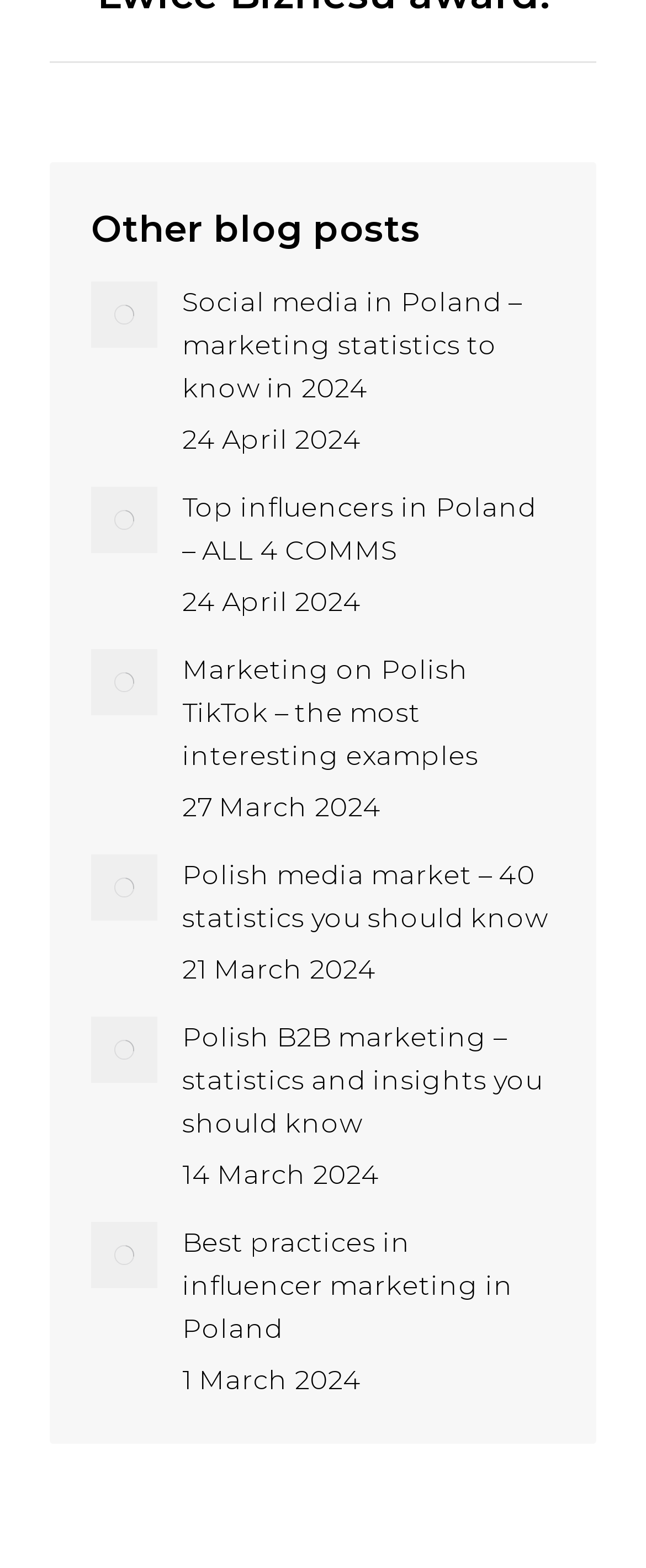Please determine the bounding box coordinates of the area that needs to be clicked to complete this task: 'Read article about Polish media market'. The coordinates must be four float numbers between 0 and 1, formatted as [left, top, right, bottom].

[0.282, 0.545, 0.859, 0.6]